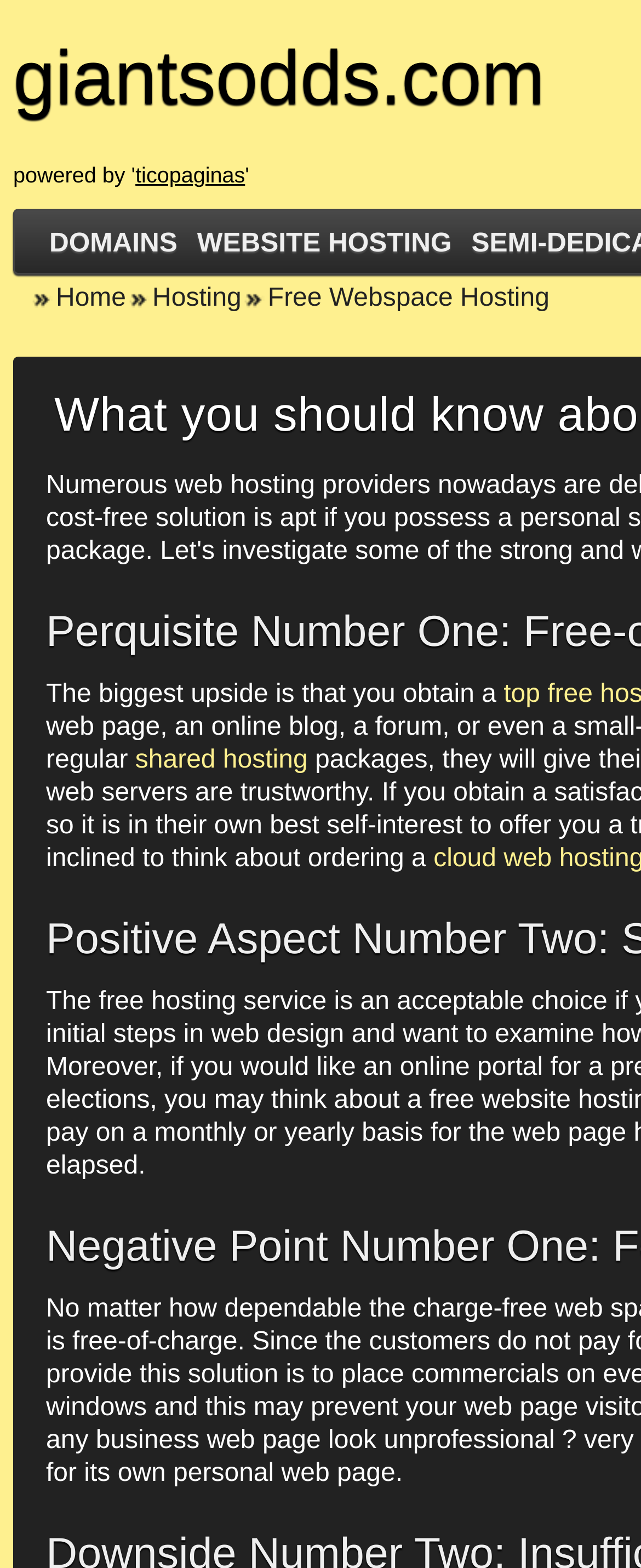Please extract the primary headline from the webpage.

What you should know about free-of-cost hosting